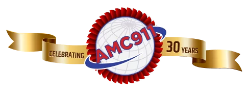Generate an elaborate caption for the given image.

The image features a celebratory logo for AMC911, commemorating its 30 years of service. The design includes a prominent circular emblem surrounded by a bright red ribbon. The emblem displays "AMC911" in bold, blue lettering, accentuated by a globe icon in the background, symbolizing global service and reach. Above the globe, the phrase "CELEBRATING 30 YEARS" is emblazoned in elegant gold, further enhancing its significance. This image reflects AMC911's longstanding commitment and reputation within the crawl space and foundation repair industry.